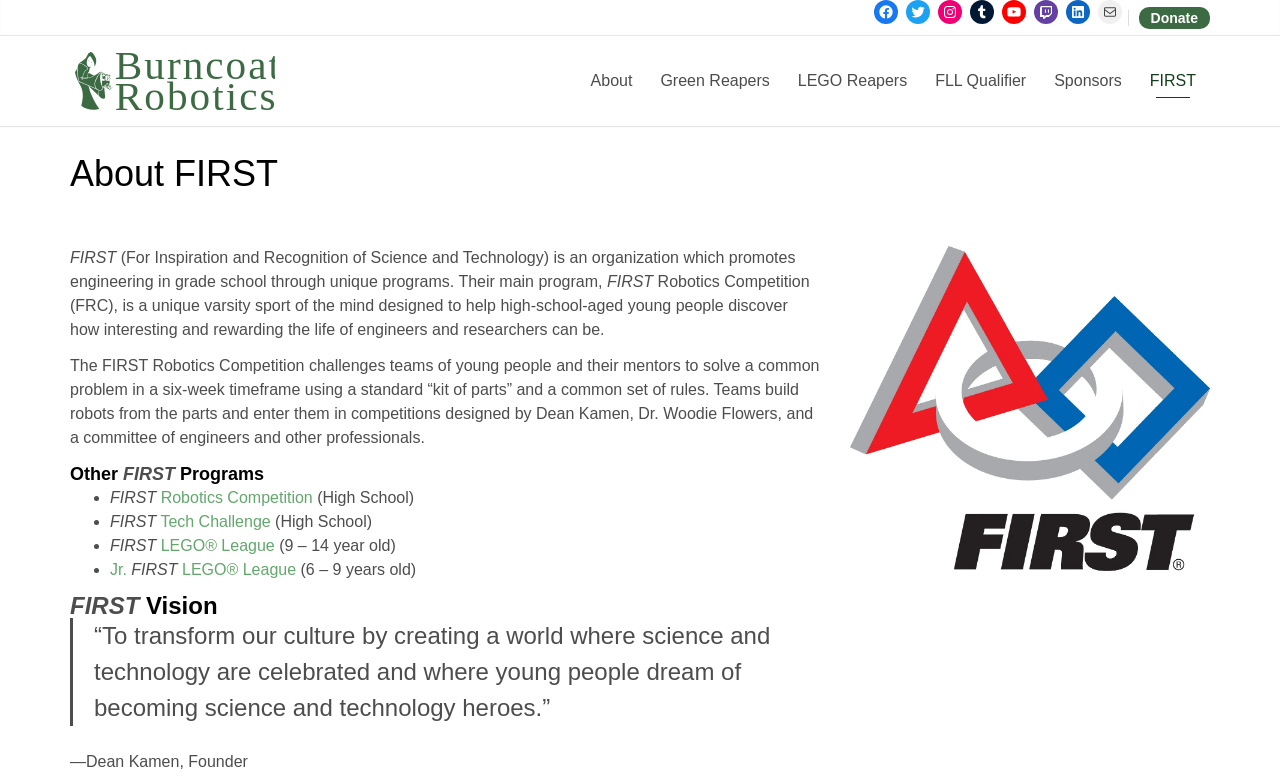Examine the screenshot and answer the question in as much detail as possible: What is the name of the founder of FIRST?

The founder of FIRST is mentioned at the bottom of the webpage, along with a quote from him. His name is Dean Kamen.